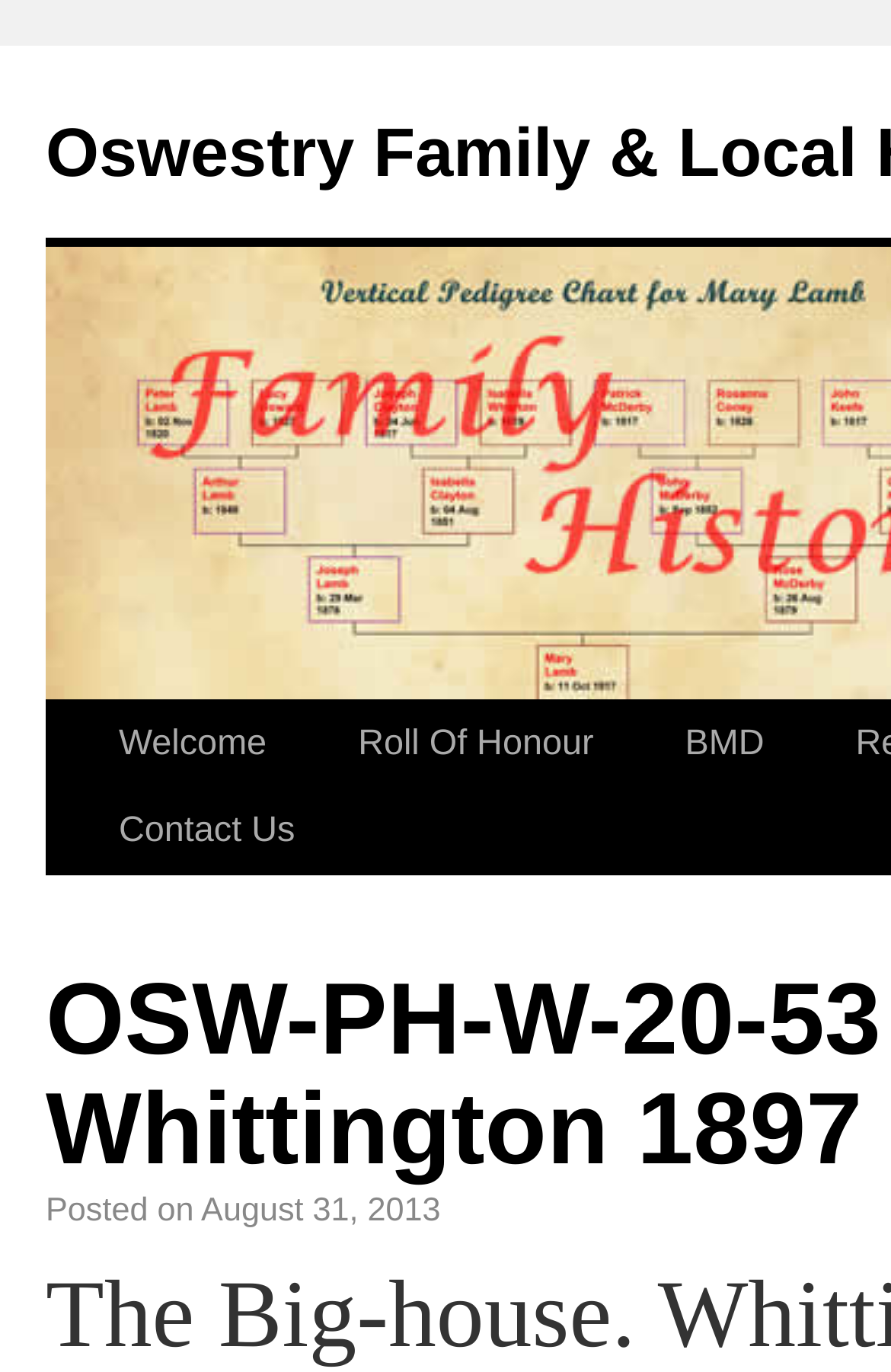Using the element description: "August 31, 2013", determine the bounding box coordinates. The coordinates should be in the format [left, top, right, bottom], with values between 0 and 1.

[0.226, 0.87, 0.495, 0.896]